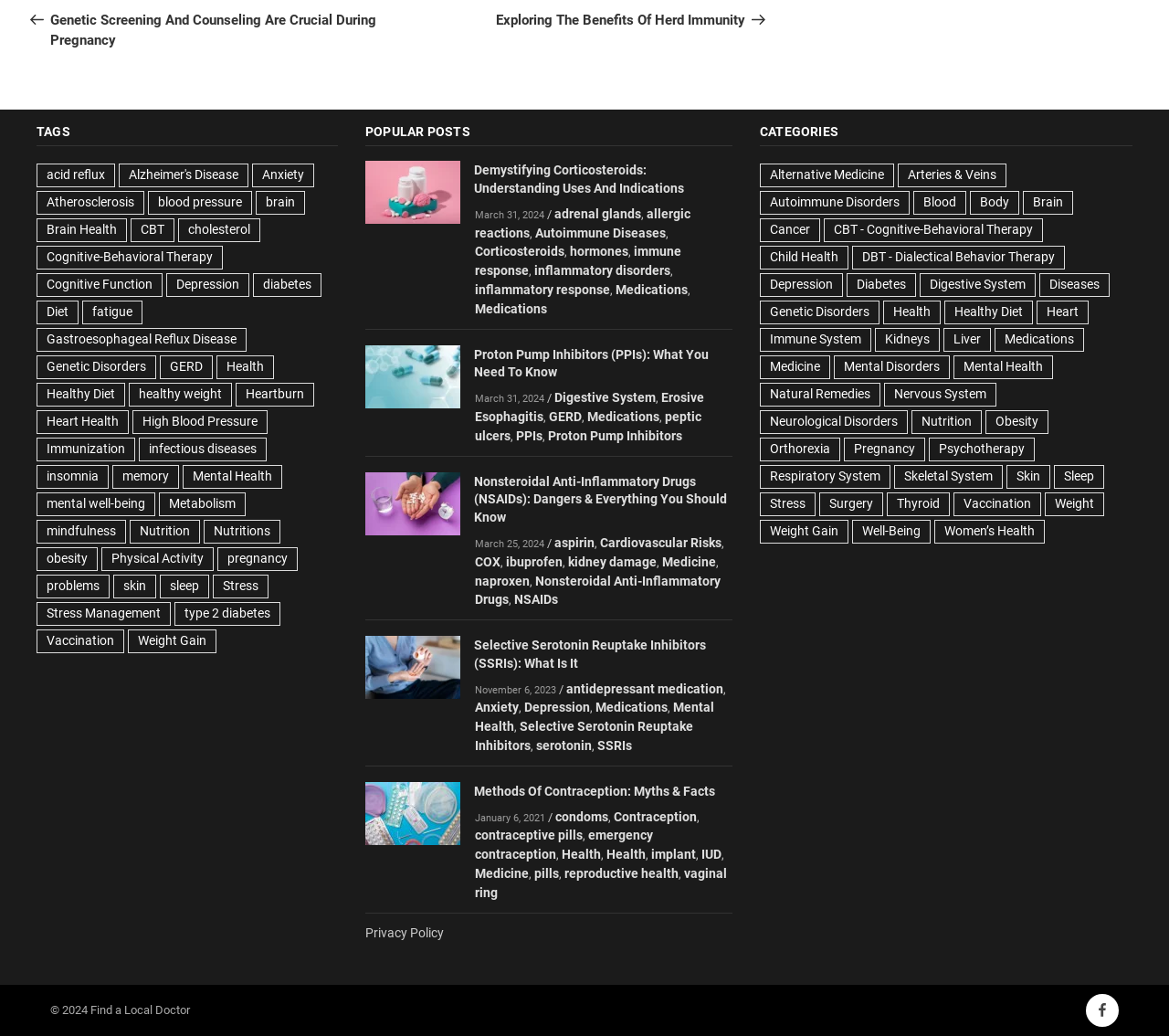Locate the UI element described by Proton Pump Inhibitors and provide its bounding box coordinates. Use the format (top-left x, top-left y, bottom-right x, bottom-right y) with all values as floating point numbers between 0 and 1.

[0.469, 0.413, 0.584, 0.427]